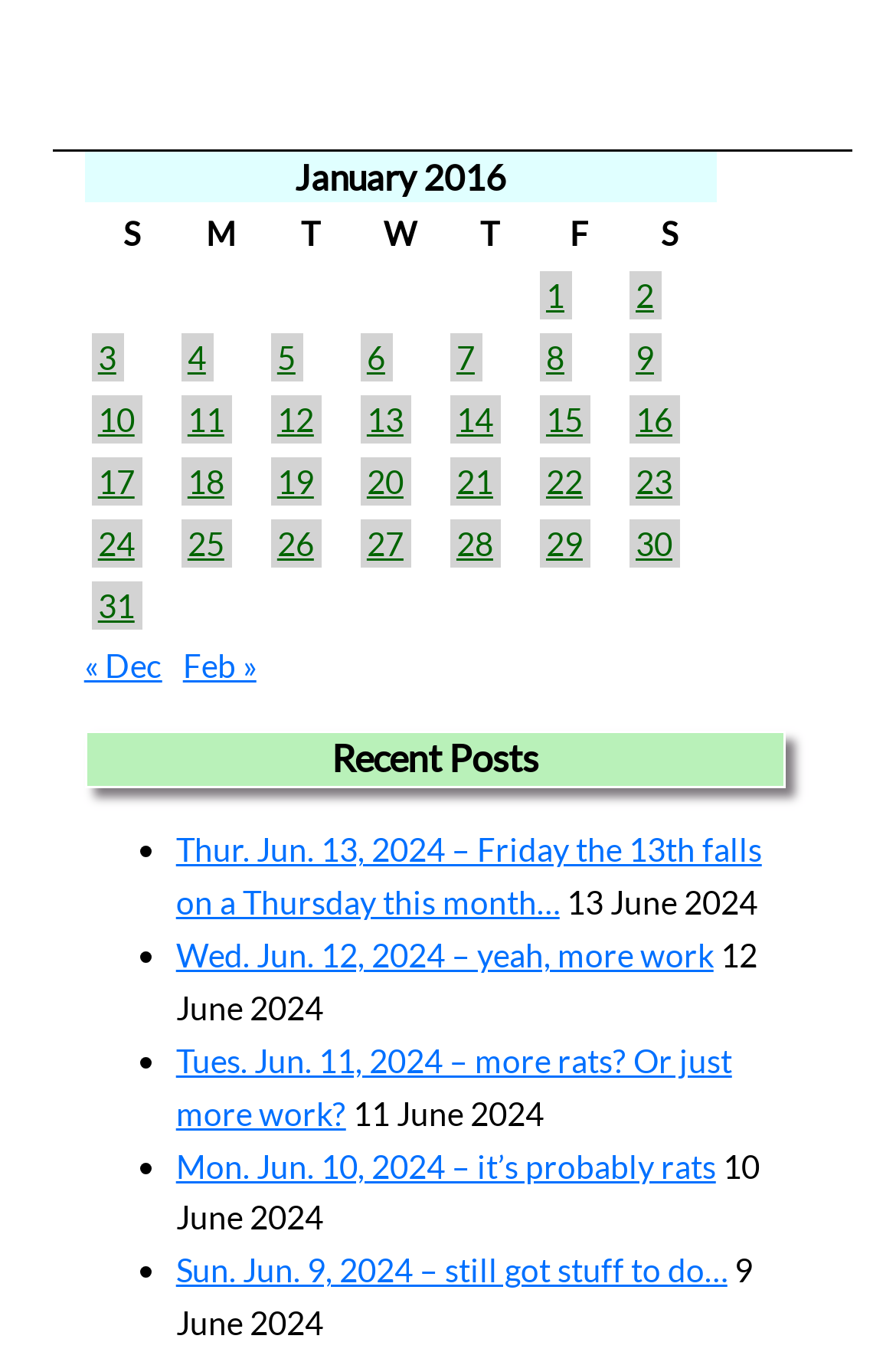From the webpage screenshot, predict the bounding box coordinates (top-left x, top-left y, bottom-right x, bottom-right y) for the UI element described here: OST KONFLIKT

None